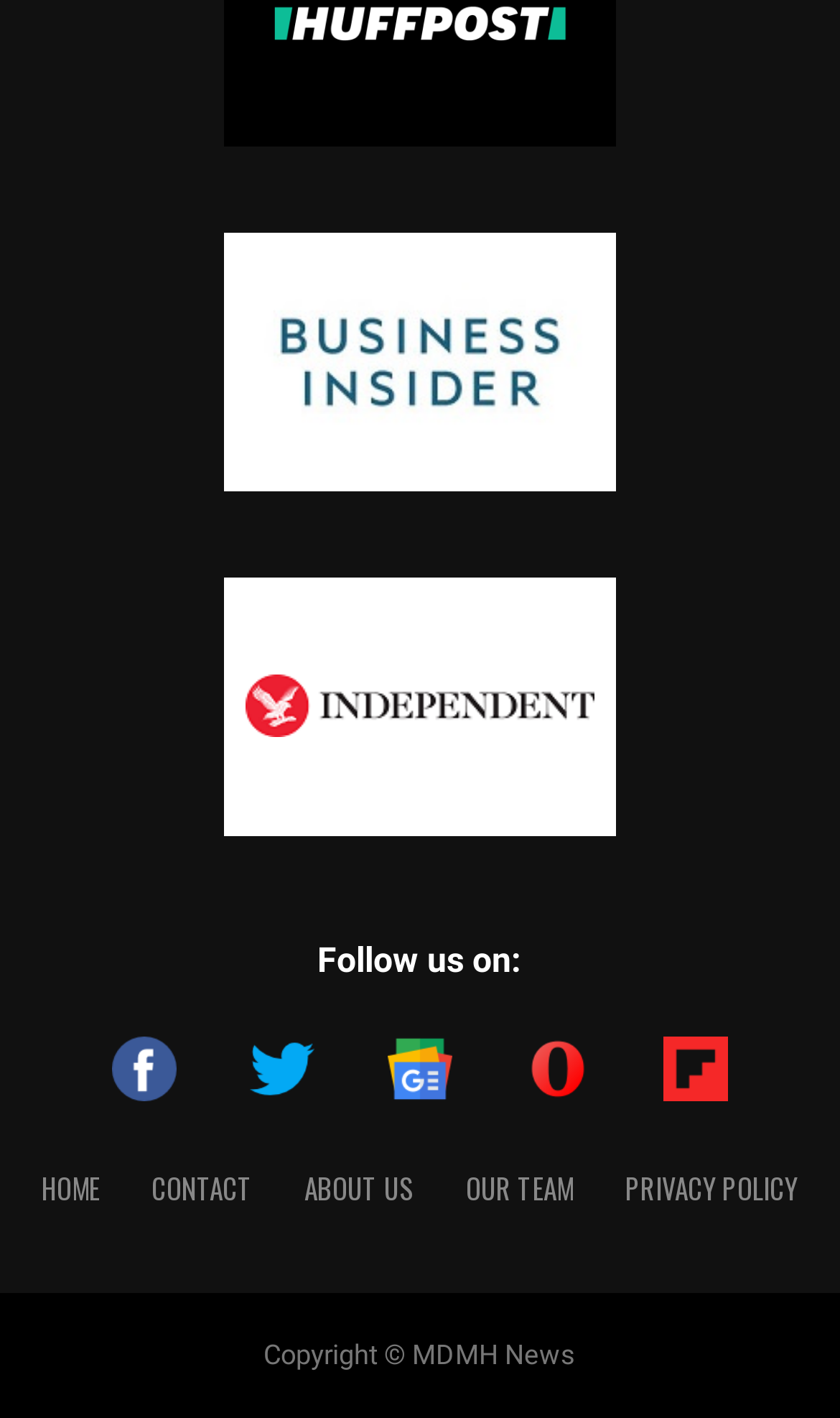What is the copyright information? Look at the image and give a one-word or short phrase answer.

Copyright © MDMH News